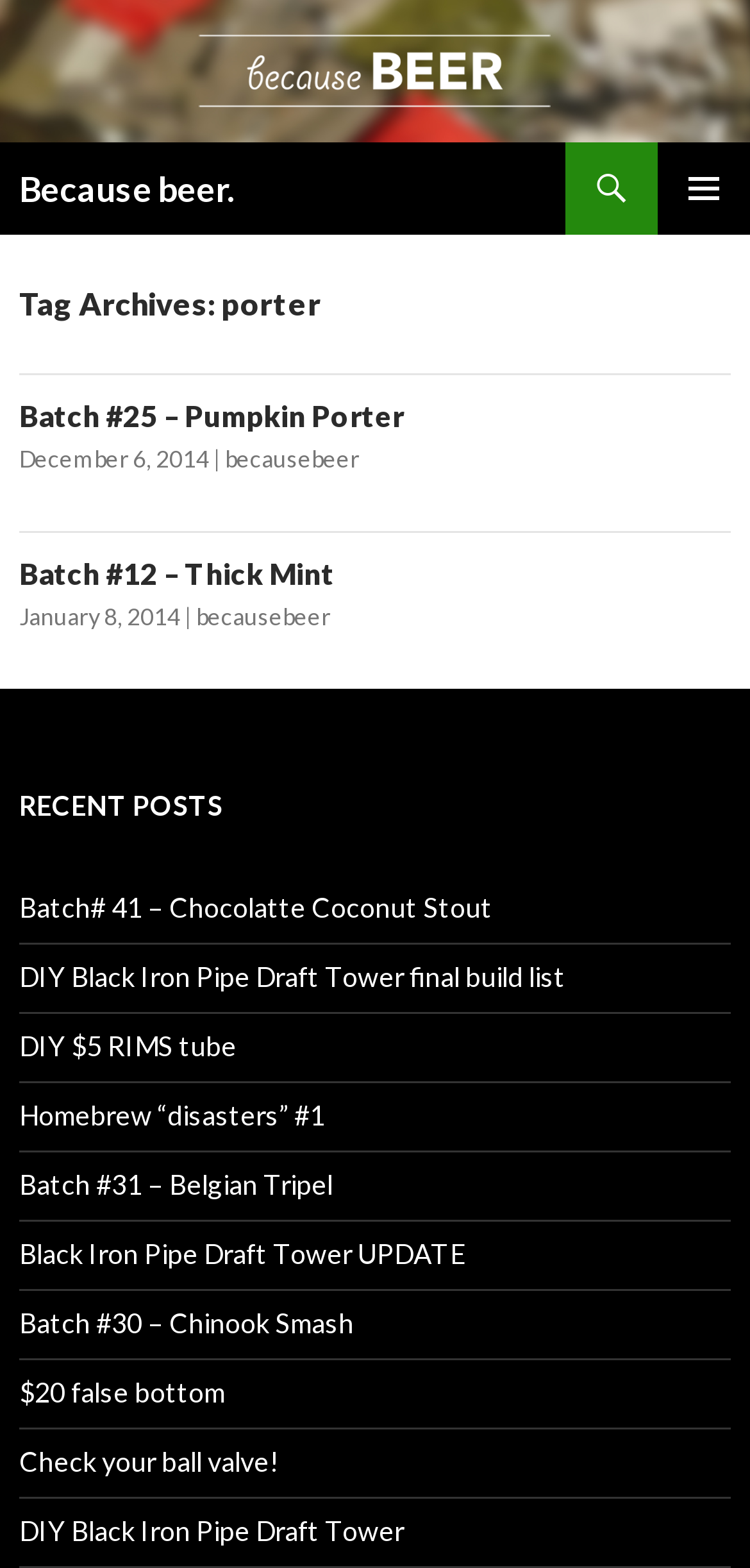Determine the bounding box coordinates for the HTML element described here: "Batch #31 – Belgian Tripel".

[0.026, 0.745, 0.444, 0.766]